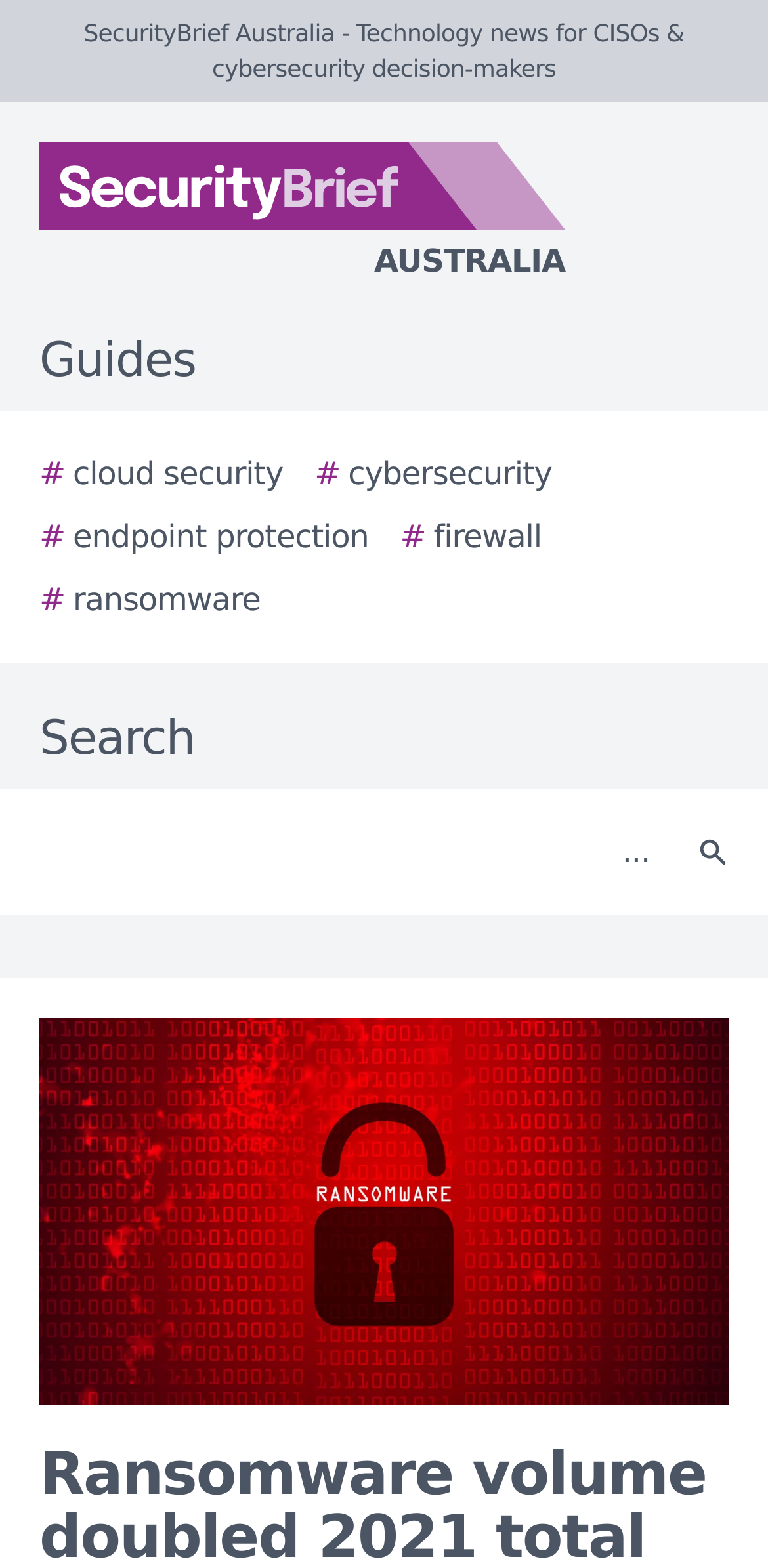Generate a detailed explanation of the webpage's features and information.

The webpage appears to be a news article or blog post from SecurityBrief Australia, a technology news website focused on cybersecurity and CISOs. At the top of the page, there is a logo of SecurityBrief Australia, accompanied by the website's name in text. Below the logo, there is a navigation menu with links to various guides, including cloud security, cybersecurity, endpoint protection, firewall, and ransomware.

To the right of the navigation menu, there is a search bar with a text box and a search button. The search button has a small icon. Above the search bar, there is a header with the title "Ransomware volume doubled 2021 total by end of Q1 2022".

The main content of the page is an article, which is accompanied by a large image that takes up most of the width of the page. The article's content is not explicitly stated, but based on the meta description, it appears to be discussing a report on ransomware detections in the first quarter of the year, which doubled the total volume reported for 2021.